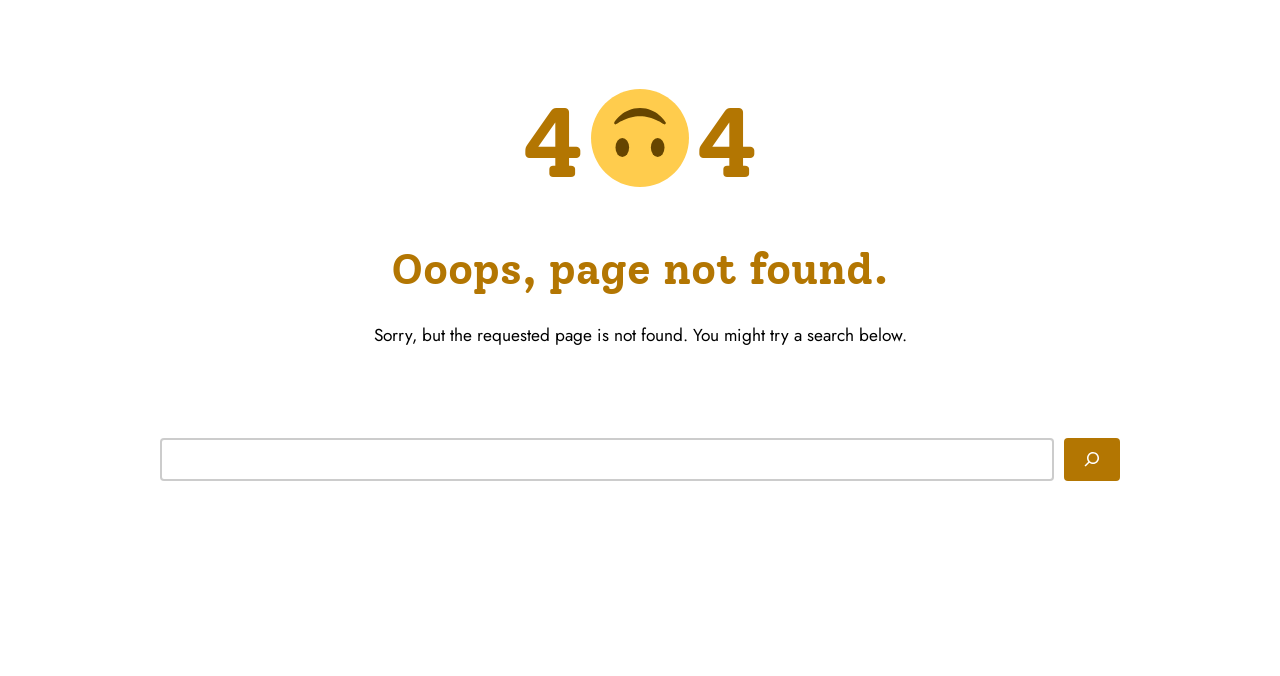What is the error message on the page?
Answer the question with a detailed and thorough explanation.

The error message is stated in the heading section of the page, with the text 'Ooops, page not found.' and further explained in the static text element with the message 'Sorry, but the requested page is not found. You might try a search below.'.